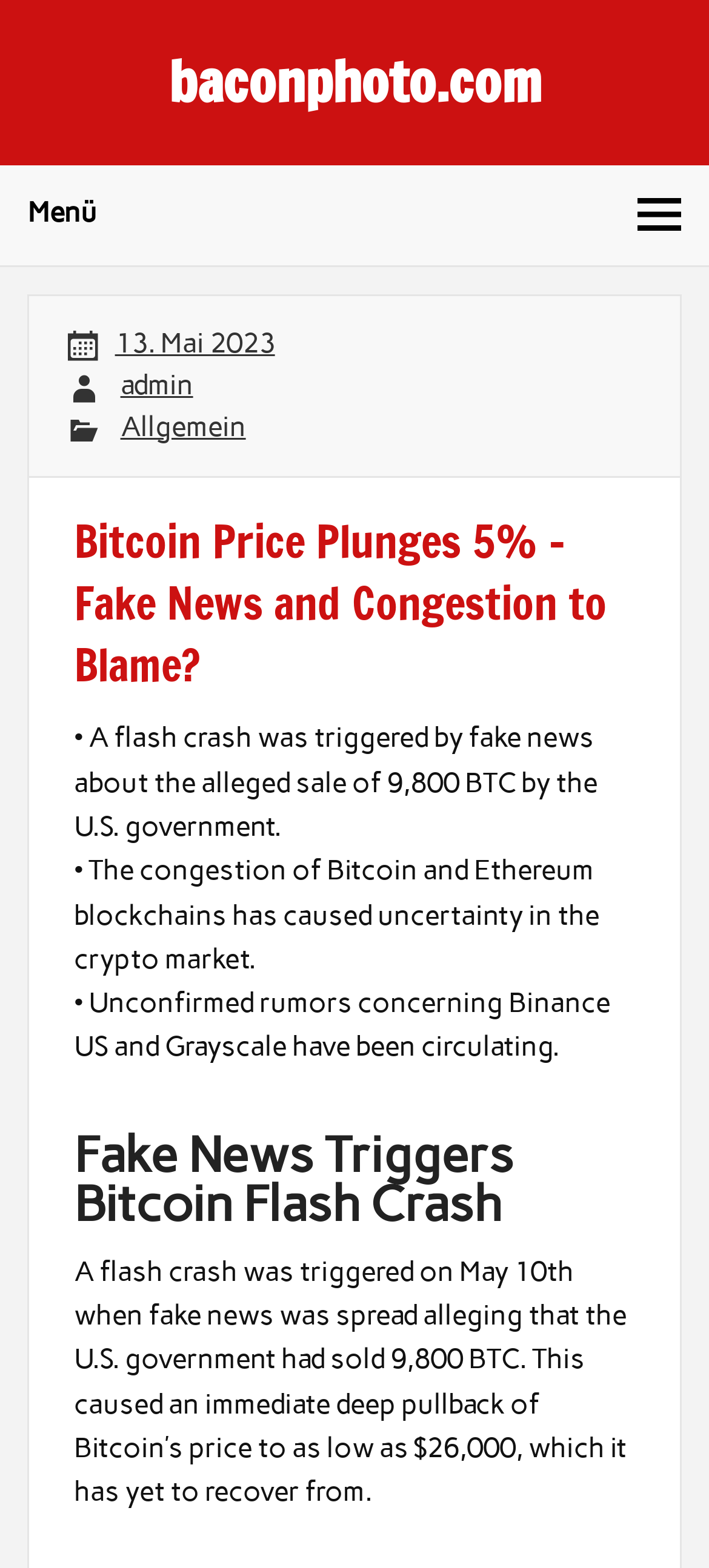Bounding box coordinates should be in the format (top-left x, top-left y, bottom-right x, bottom-right y) and all values should be floating point numbers between 0 and 1. Determine the bounding box coordinate for the UI element described as: 13. Mai 2023

[0.162, 0.209, 0.388, 0.229]